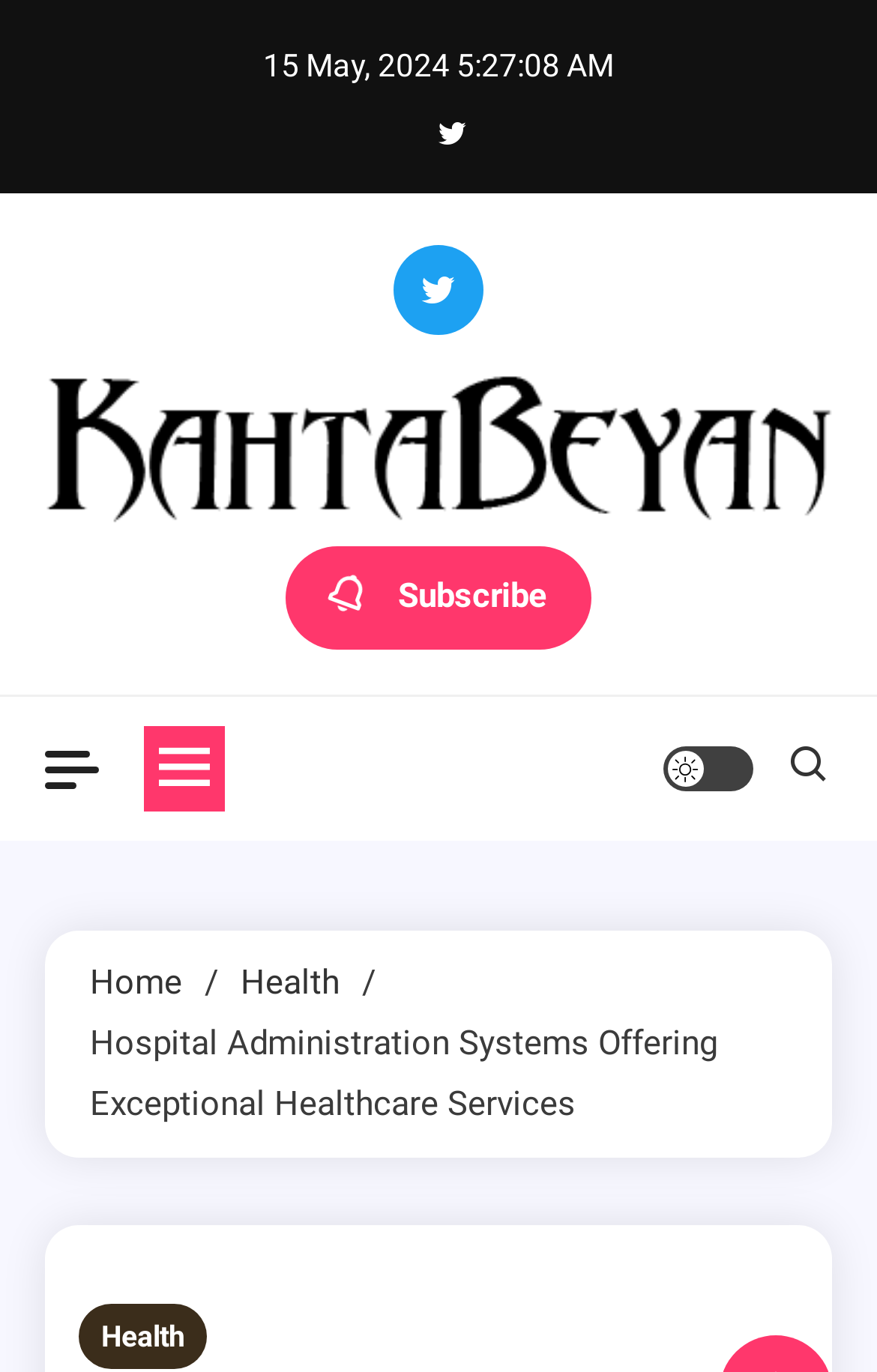What is the estimated reading time of the article?
Give a detailed explanation using the information visible in the image.

I found the estimated reading time by looking at the bottom of the article title. It says '2 MINS READ', indicating that the article can be read in 2 minutes.